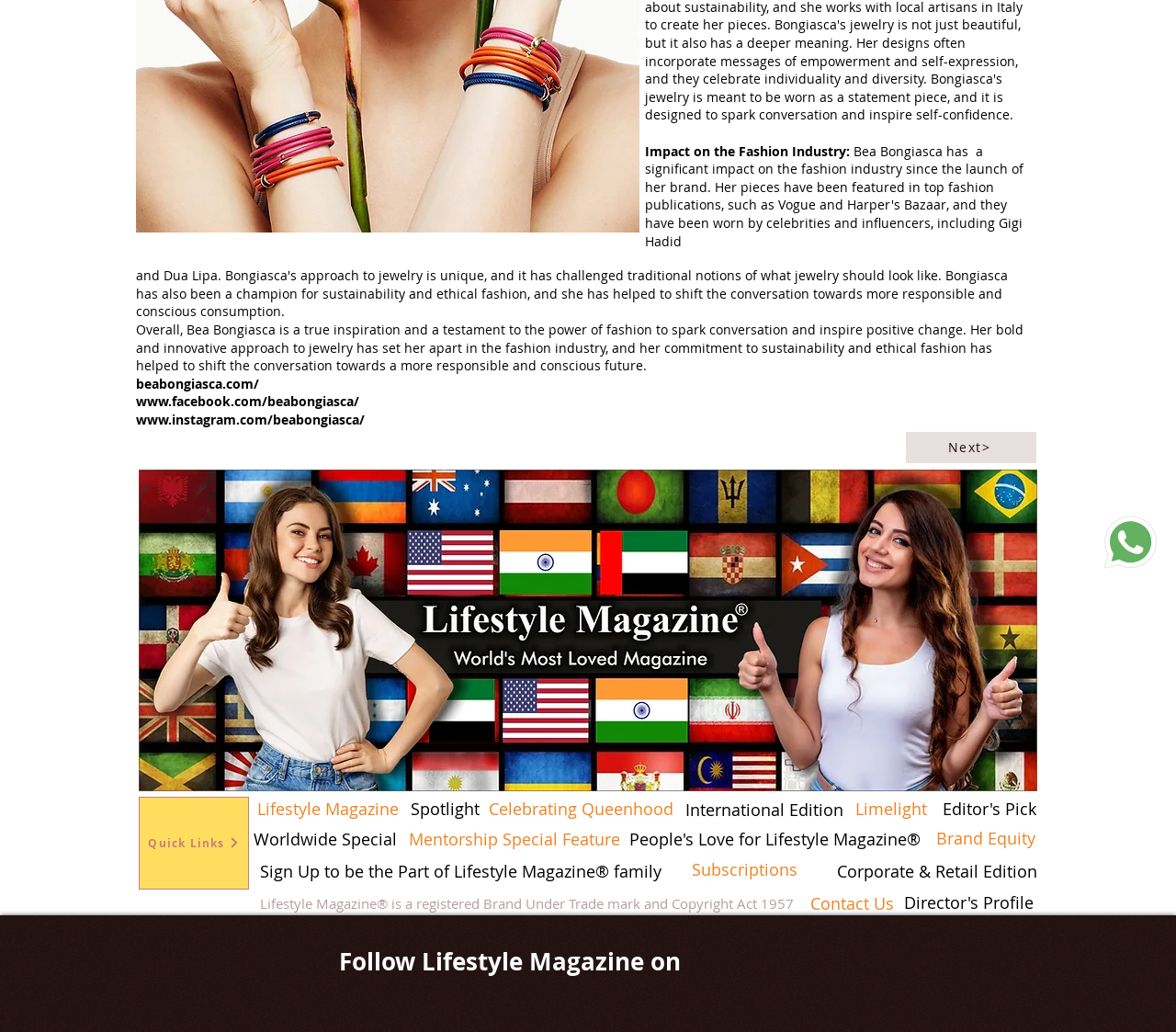Bounding box coordinates are specified in the format (top-left x, top-left y, bottom-right x, bottom-right y). All values are floating point numbers bounded between 0 and 1. Please provide the bounding box coordinate of the region this sentence describes: Editor's Pick

[0.802, 0.772, 0.881, 0.794]